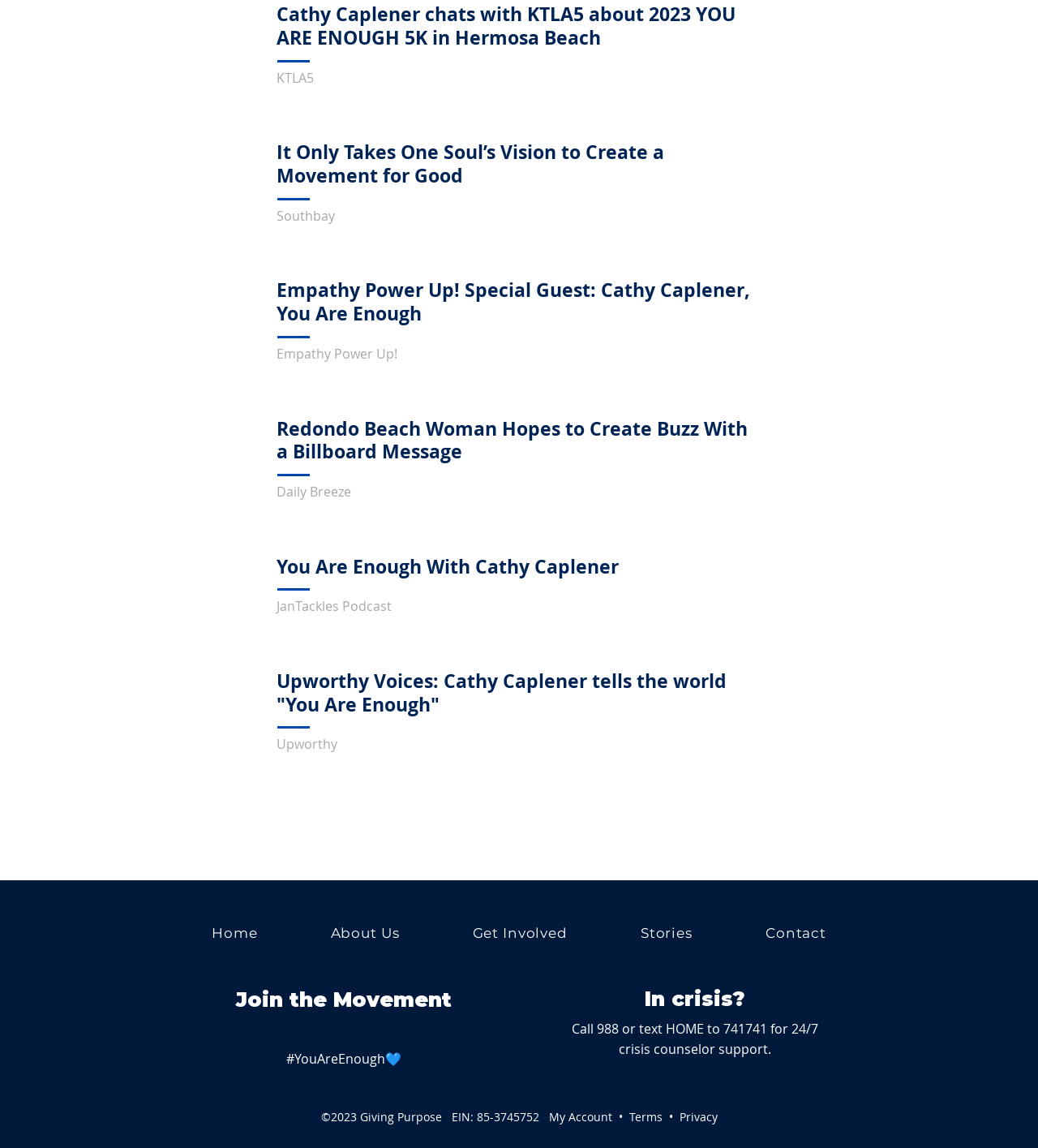What social media platforms are linked on the webpage?
Please utilize the information in the image to give a detailed response to the question.

I found the answer by looking at the 'Social Bar' section at the bottom of the webpage, which contains three links to social media platforms. Although the specific platforms are not named, it is clear that there are three of them.